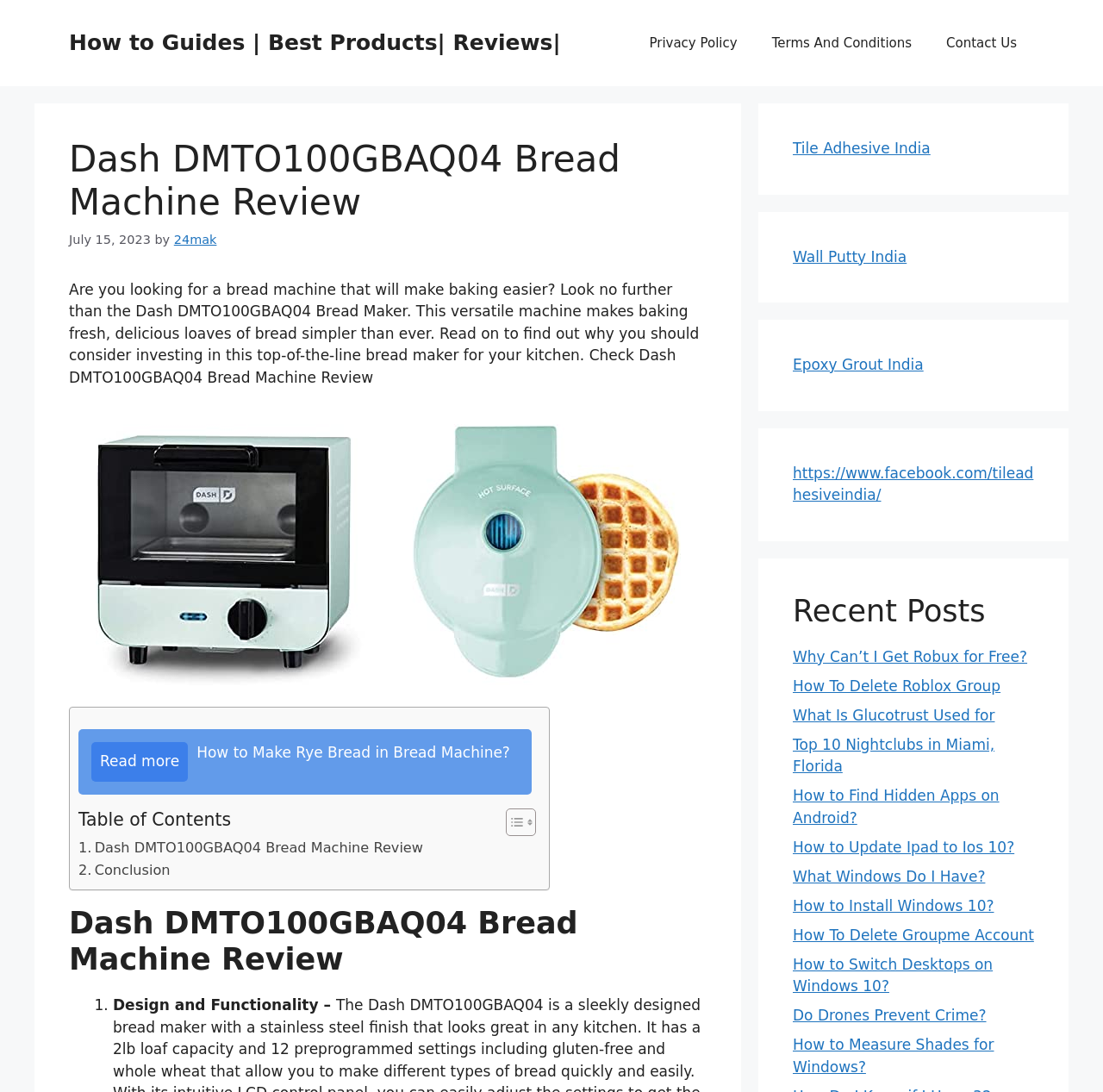Find the bounding box coordinates of the clickable area that will achieve the following instruction: "Read the 'Dash DMTO100GBAQ04 Bread Machine Review'".

[0.062, 0.257, 0.634, 0.353]